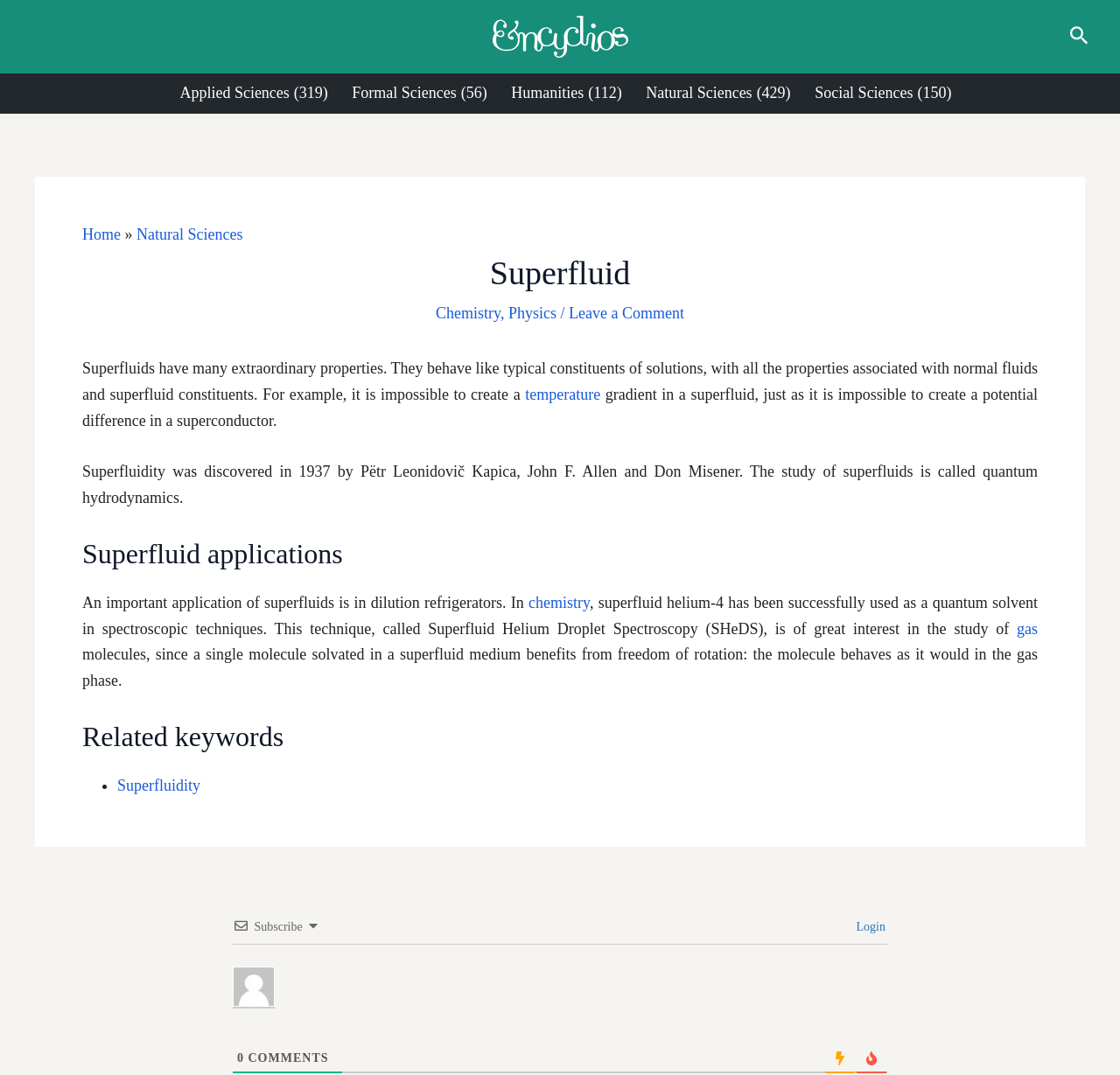Could you specify the bounding box coordinates for the clickable section to complete the following instruction: "Go to Applied Sciences"?

[0.16, 0.075, 0.293, 0.099]